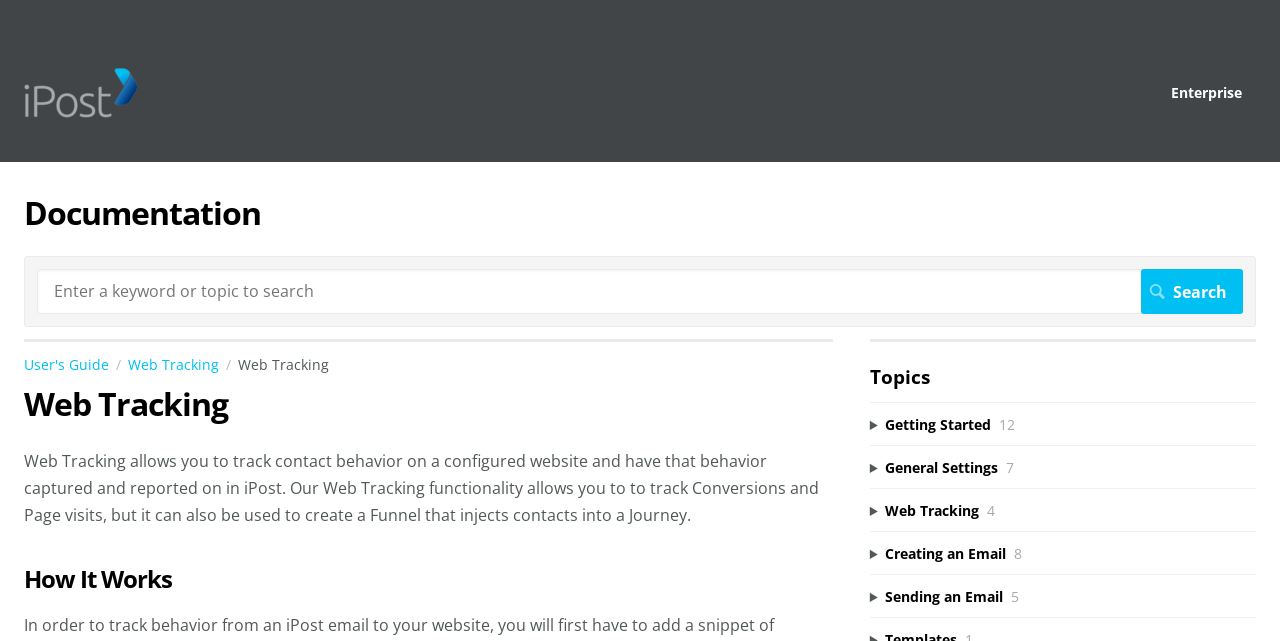Could you find the bounding box coordinates of the clickable area to complete this instruction: "Contact EPS"?

None